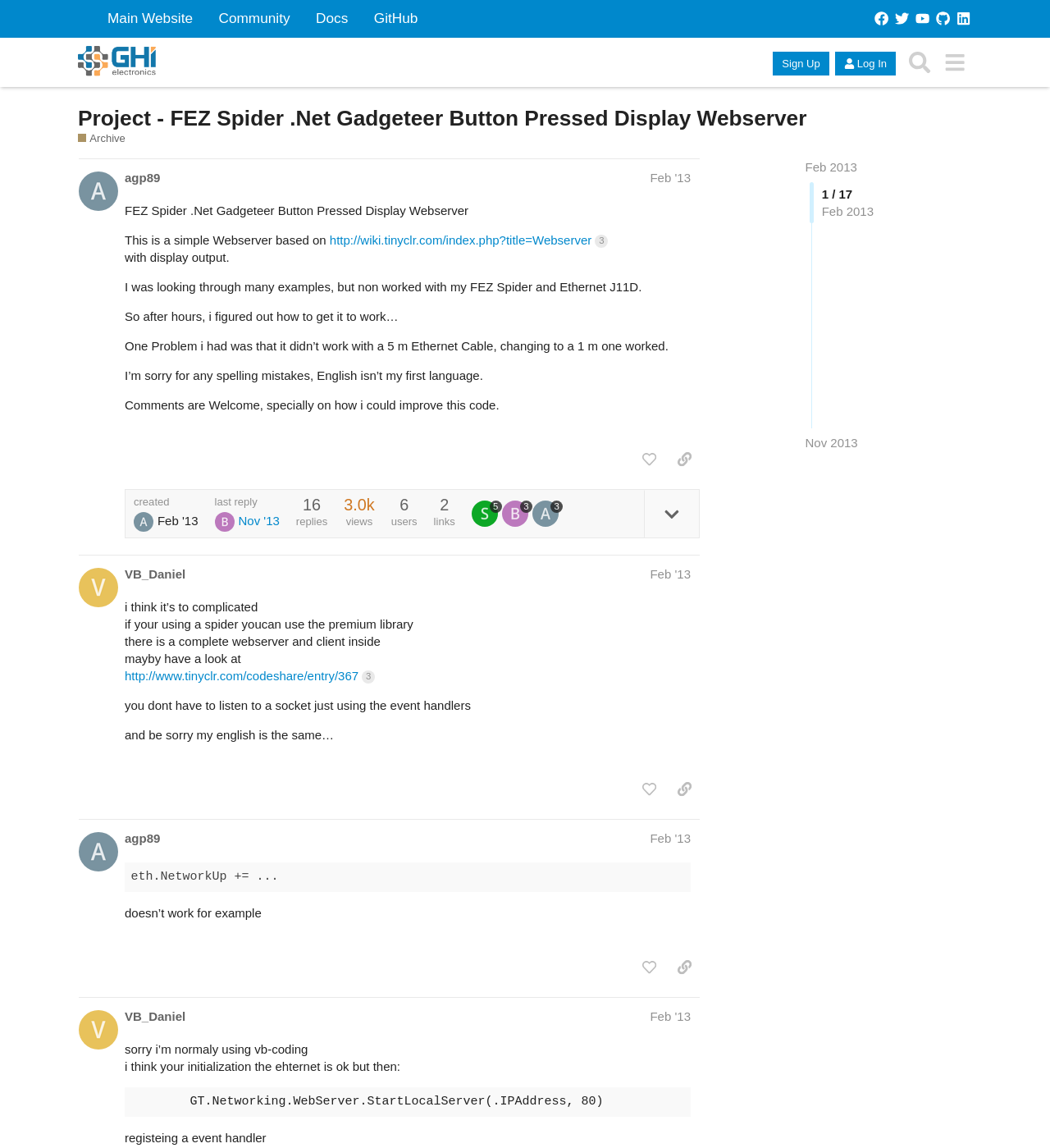Please specify the bounding box coordinates for the clickable region that will help you carry out the instruction: "Click on the 'Log In' button".

[0.795, 0.045, 0.853, 0.066]